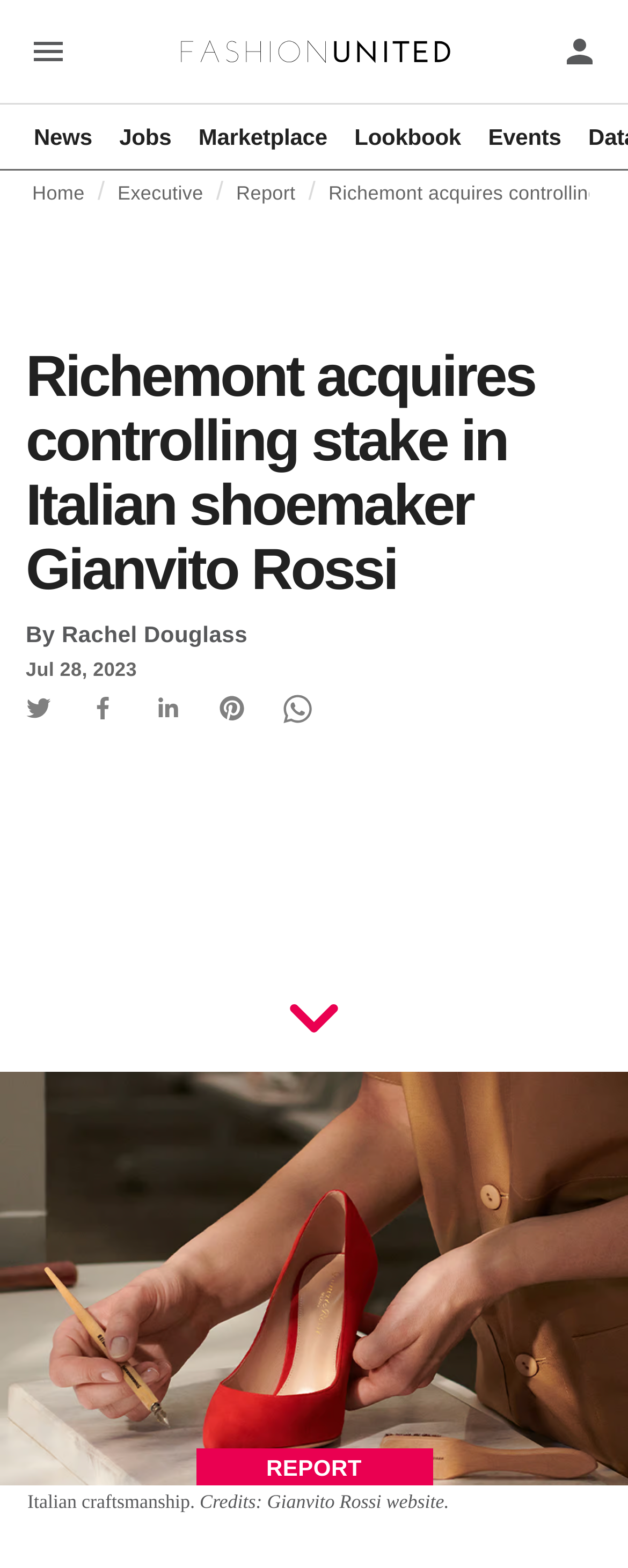Offer a detailed explanation of the webpage layout and contents.

The webpage appears to be a news article about Richemont acquiring a controlling stake in Italian shoemaker Gianvito Rossi. At the top left corner, there is a menu icon, and next to it, a link to "FashionUnited" with its logo. On the top right corner, there is a user icon and a dropdown menu.

Below the top navigation bar, there are five links: "News", "Jobs", "Marketplace", "Lookbook", and "Events", arranged horizontally from left to right.

The main content of the article starts with a heading that reads "Richemont acquires controlling stake in Italian shoemaker Gianvito Rossi". Below the heading, there is a link to the author's name, "By Rachel Douglass", and a timestamp "July 28, 2023 at 9:16:38 AM UTC". There are also four social media buttons: Twitter, Facebook, Linkedin, and Pinterest, each with its respective icon.

The article's main text is not explicitly mentioned, but there is a figure with a caption "Italian craftsmanship. Credits: Gianvito Rossi website." The figure is likely an image related to Gianvito Rossi's products or brand.

At the bottom of the page, there is a call-to-action button "Scroll down to read more", indicating that there is more content to be read below.